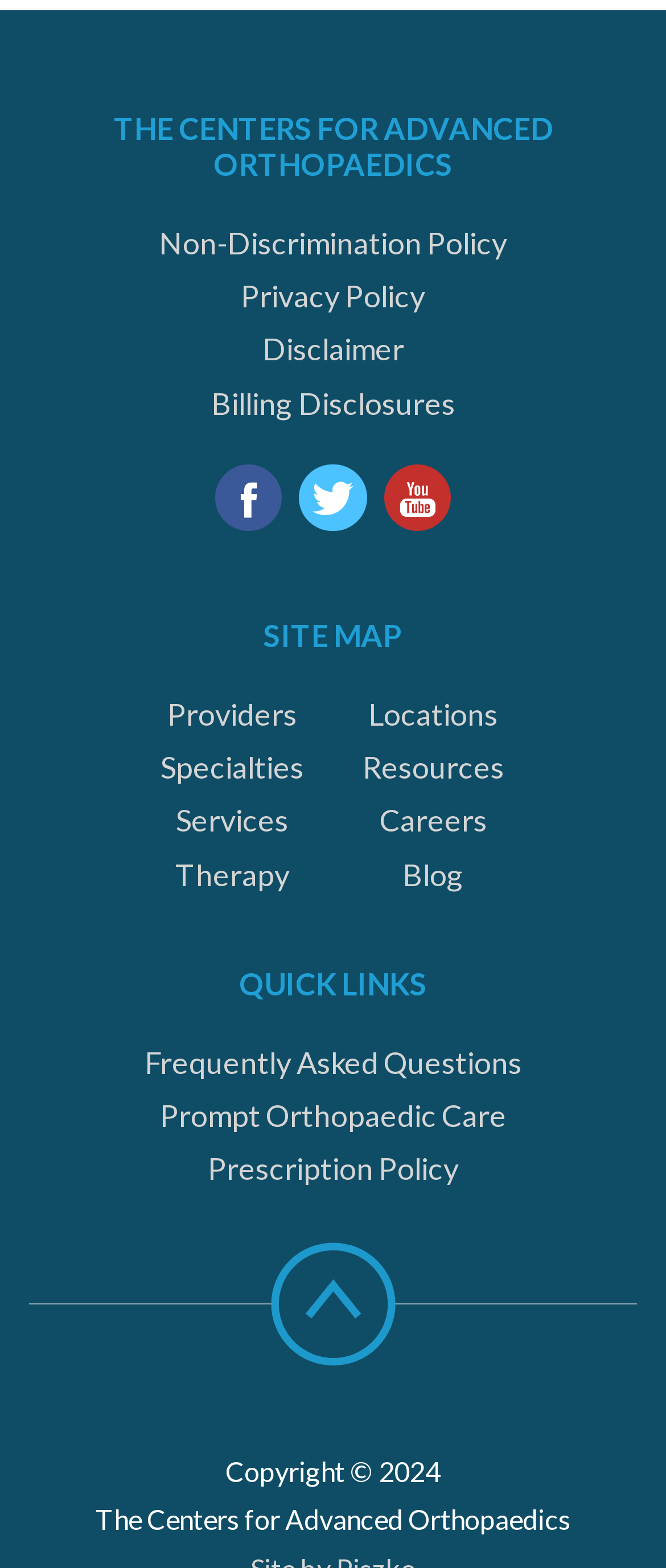Determine the bounding box coordinates for the region that must be clicked to execute the following instruction: "Visit the Facebook page".

[0.322, 0.296, 0.423, 0.339]